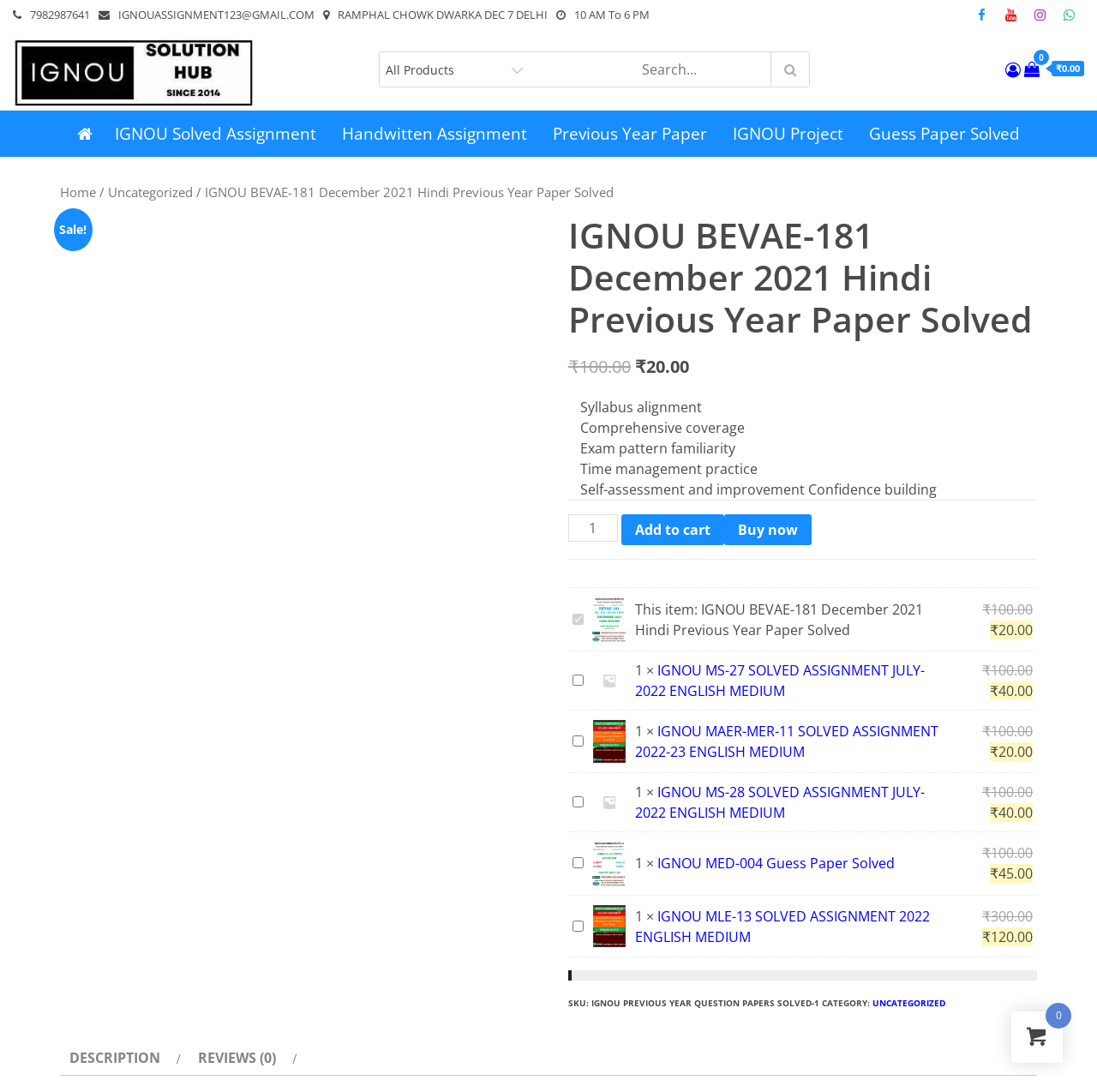Provide the bounding box coordinates of the HTML element described by the text: "title="My Account"". The coordinates should be in the format [left, top, right, bottom] with values between 0 and 1.

[0.916, 0.054, 0.93, 0.073]